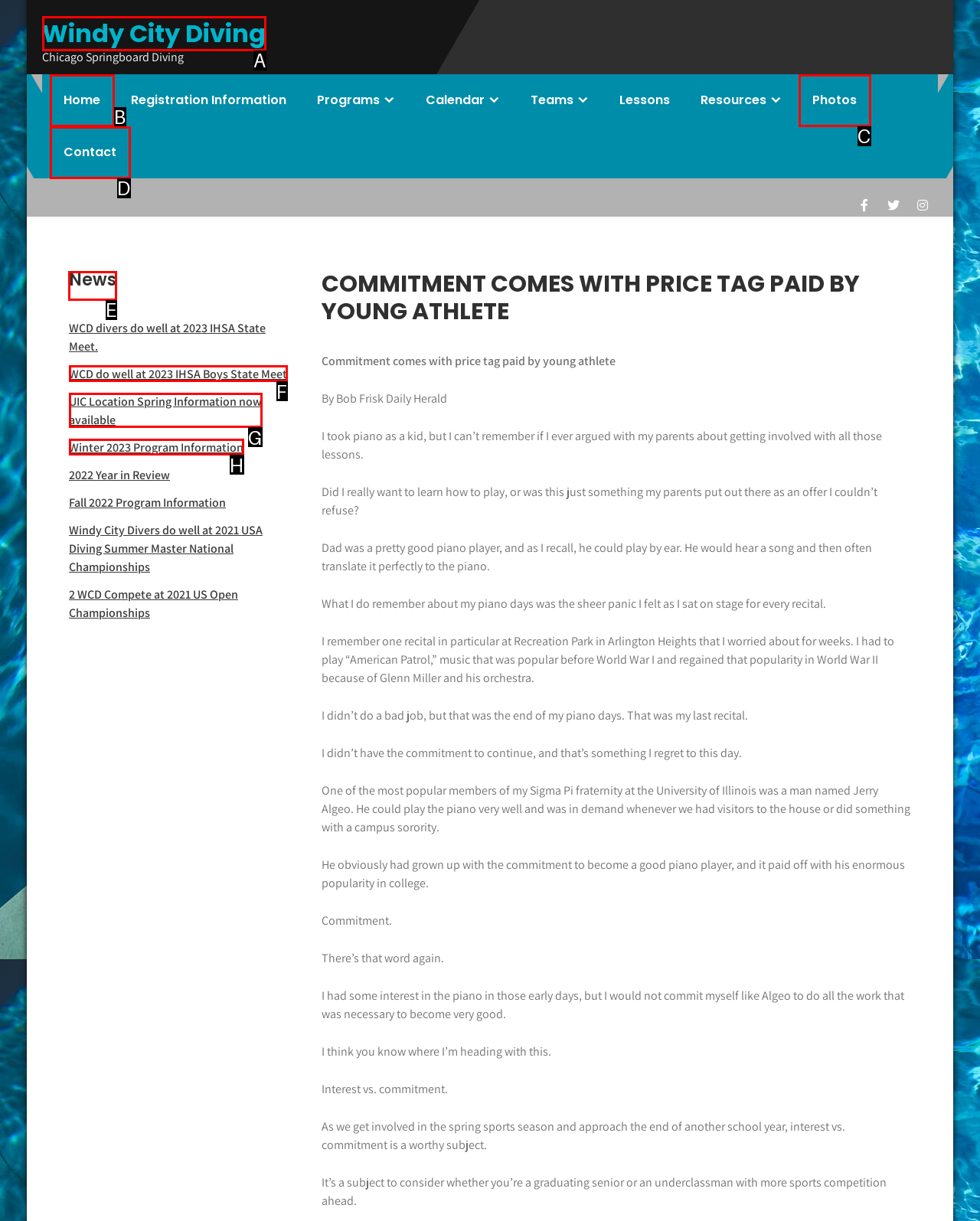Select the letter of the element you need to click to complete this task: View the 'News' section
Answer using the letter from the specified choices.

E